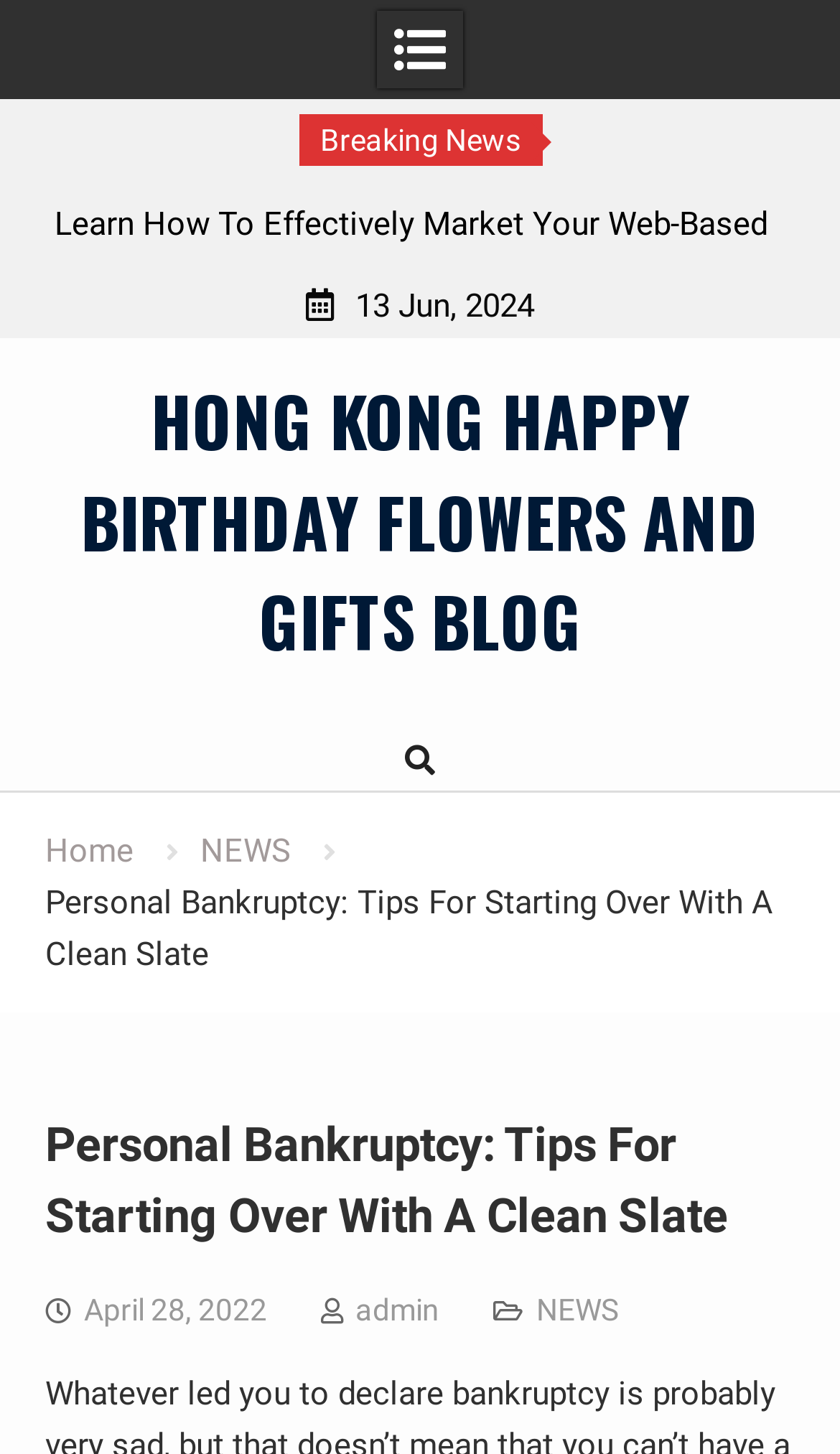Pinpoint the bounding box coordinates of the clickable area needed to execute the instruction: "check Breaking News". The coordinates should be specified as four float numbers between 0 and 1, i.e., [left, top, right, bottom].

[0.381, 0.084, 0.619, 0.108]